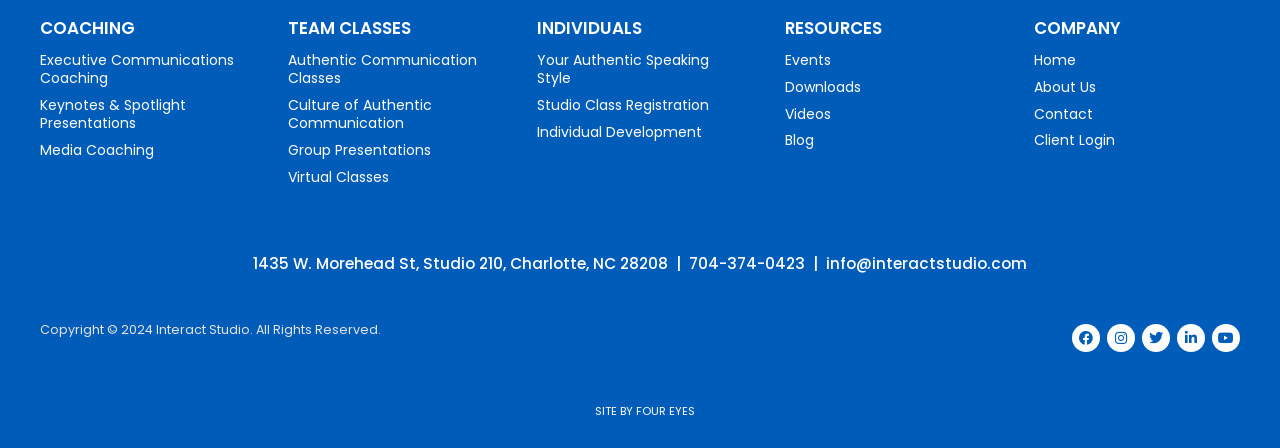Using details from the image, please answer the following question comprehensively:
What is the purpose of the 'TEAM CLASSES' section?

The 'TEAM CLASSES' section contains links to classes such as 'Authentic Communication Classes' and 'Culture of Authentic Communication', suggesting that the purpose of this section is to provide team classes focused on authentic communication.